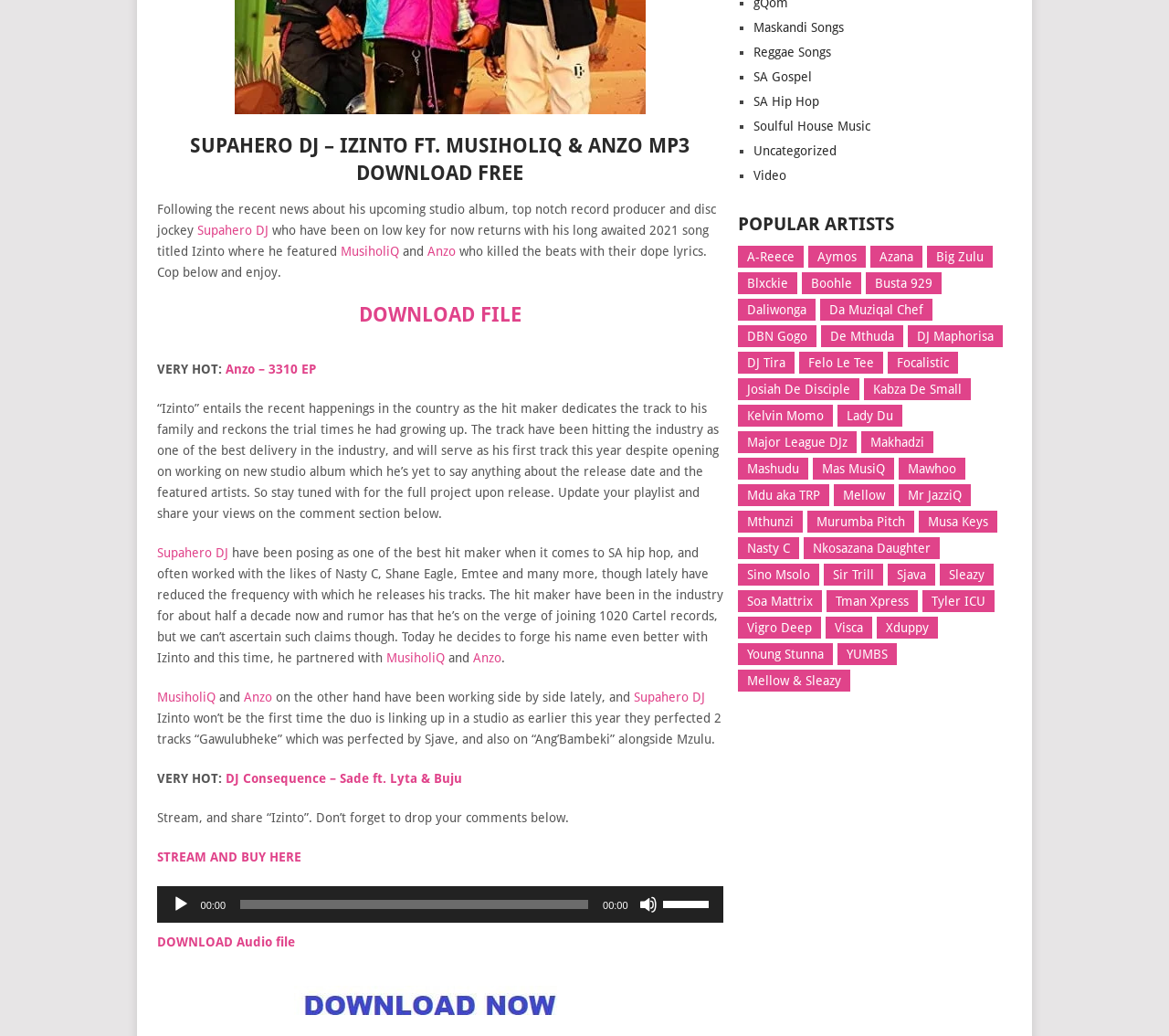Find the bounding box coordinates for the UI element that matches this description: "STREAM AND BUY HERE".

[0.134, 0.82, 0.257, 0.834]